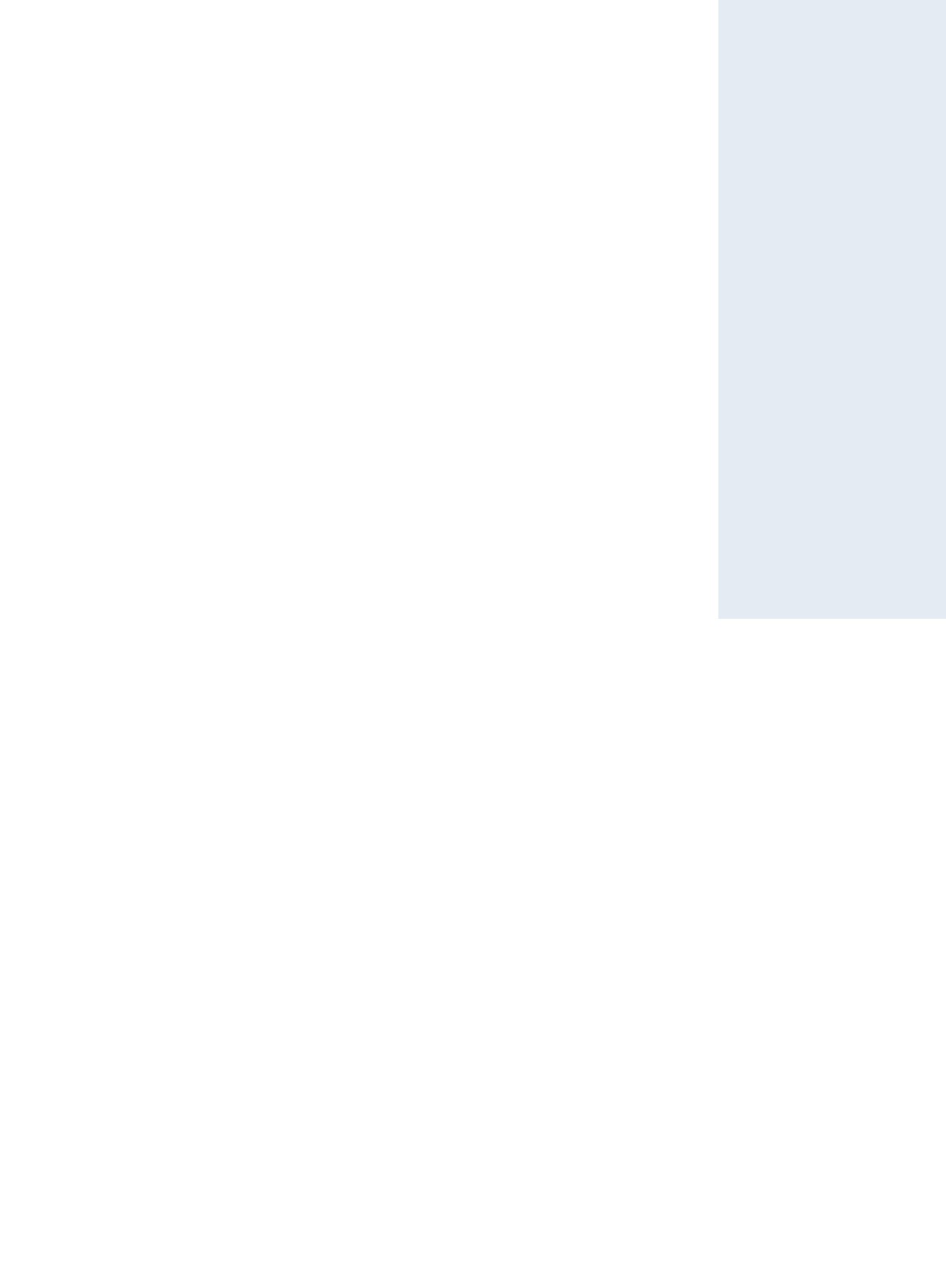Find the bounding box coordinates of the clickable region needed to perform the following instruction: "Get a free case review". The coordinates should be provided as four float numbers between 0 and 1, i.e., [left, top, right, bottom].

[0.029, 0.587, 0.351, 0.67]